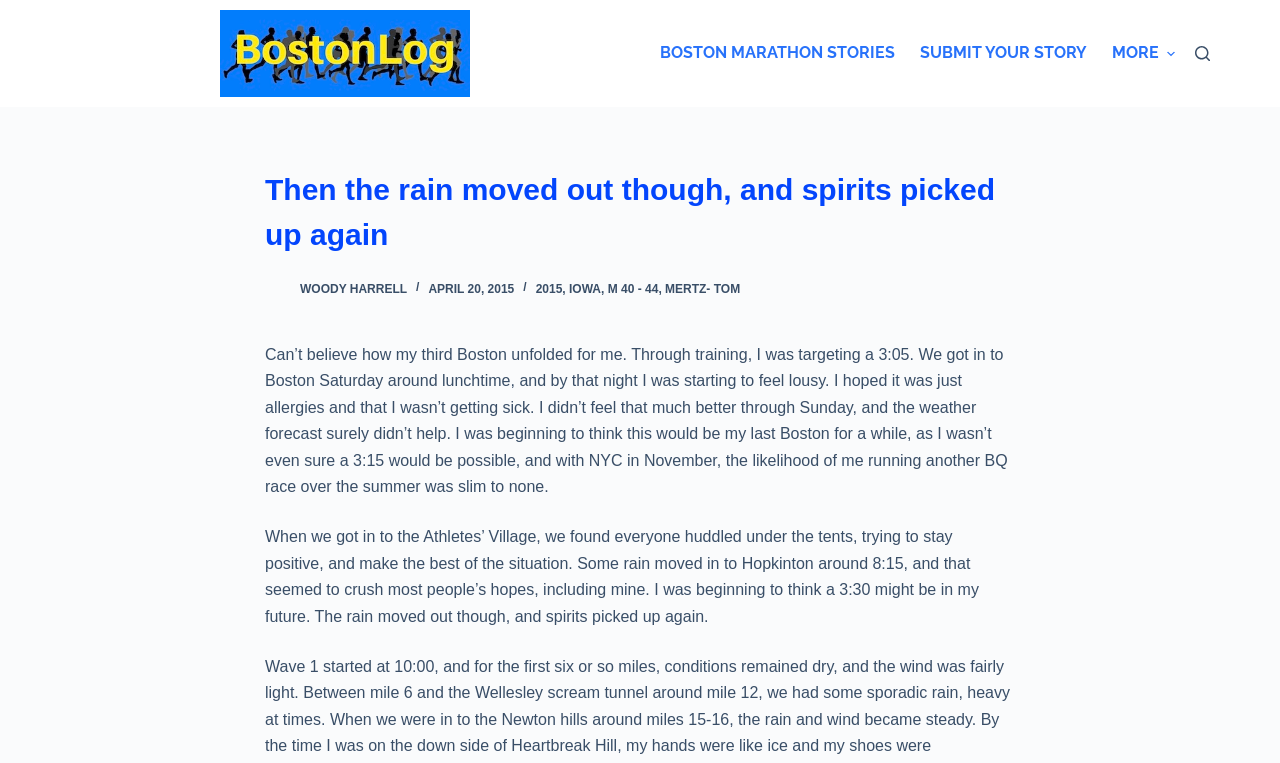Find the bounding box coordinates of the element to click in order to complete the given instruction: "Submit your story."

[0.709, 0.0, 0.859, 0.14]